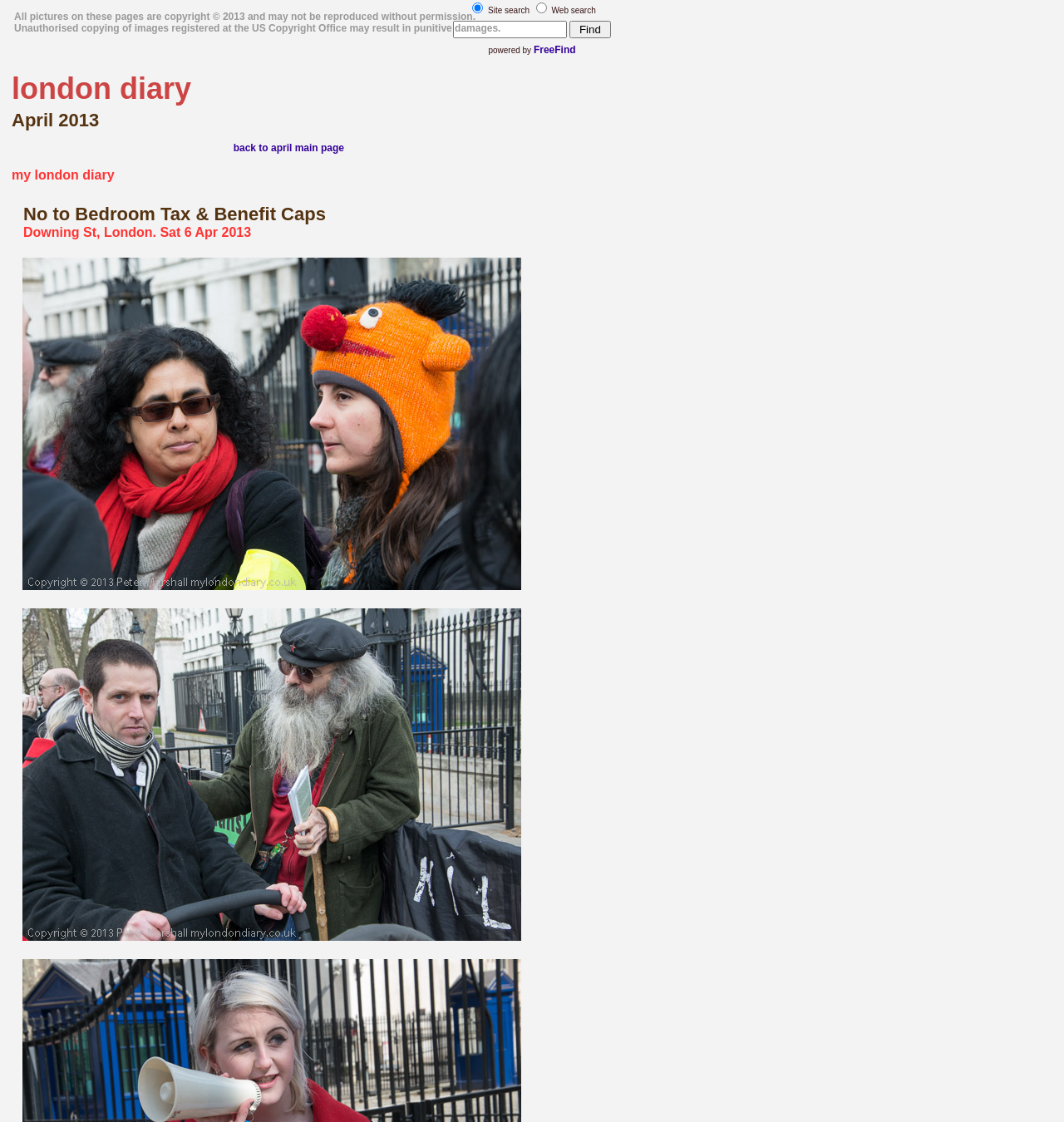Please determine the bounding box coordinates for the element with the description: "FreeFind".

[0.501, 0.039, 0.541, 0.05]